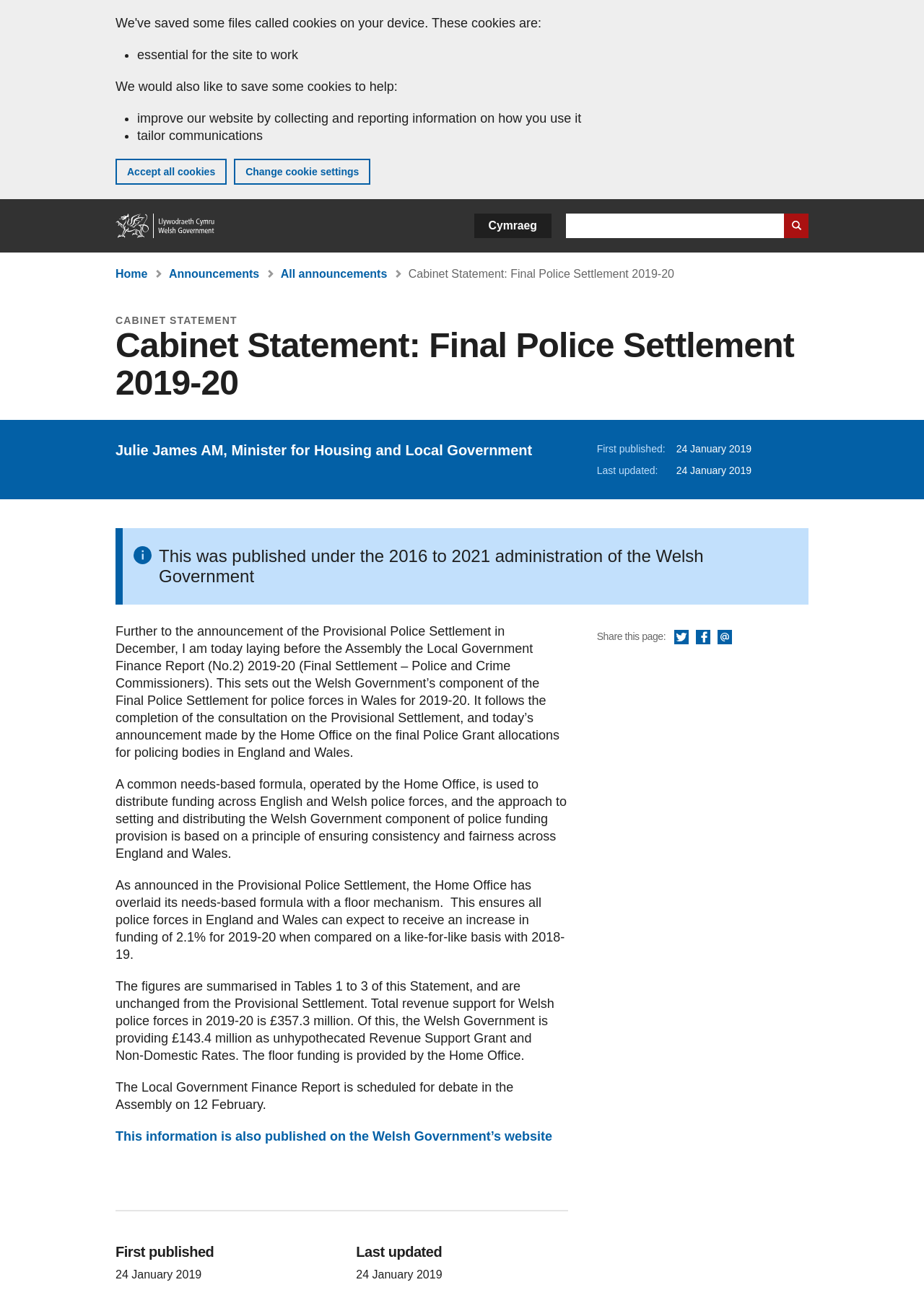Find and provide the bounding box coordinates for the UI element described here: "Accept all cookies". The coordinates should be given as four float numbers between 0 and 1: [left, top, right, bottom].

[0.125, 0.121, 0.245, 0.14]